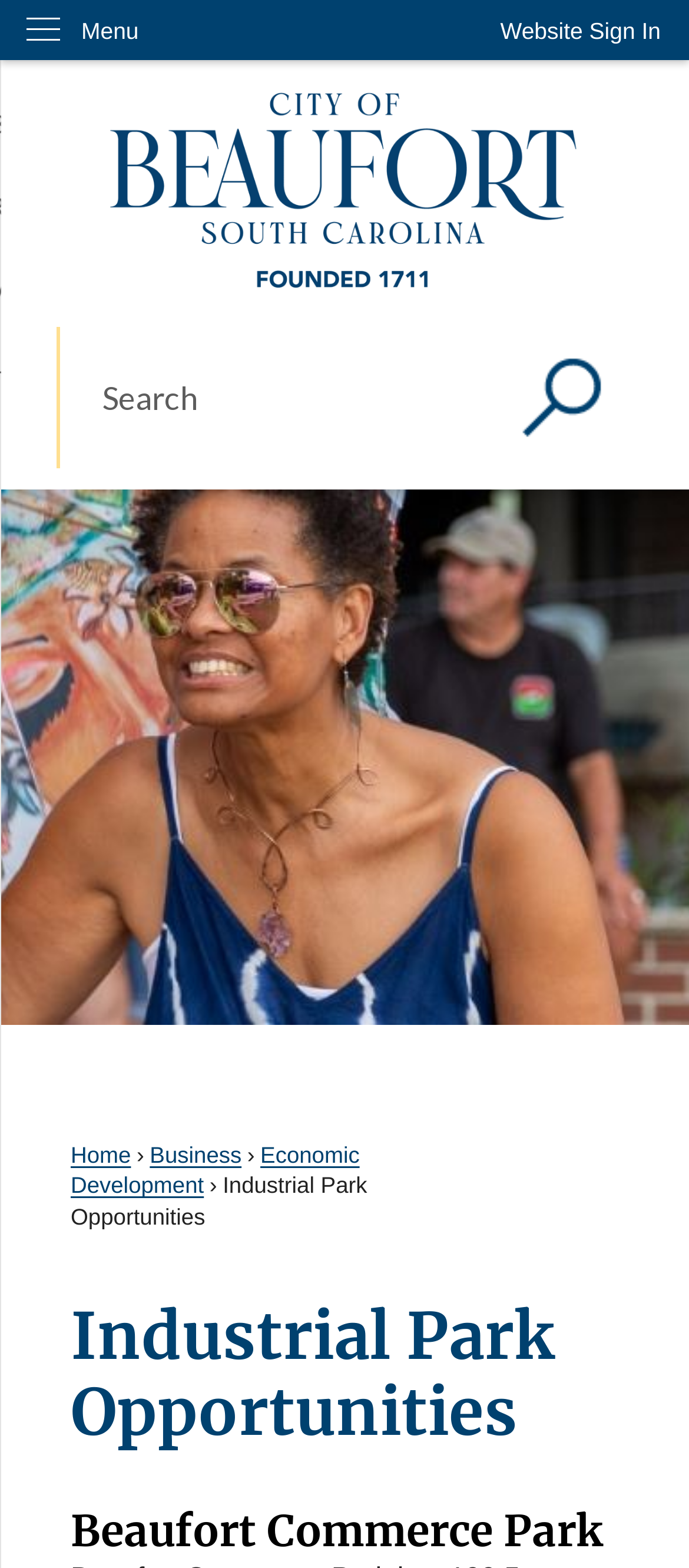What is the function of the 'Search' button?
Look at the image and respond with a single word or a short phrase.

To search the website